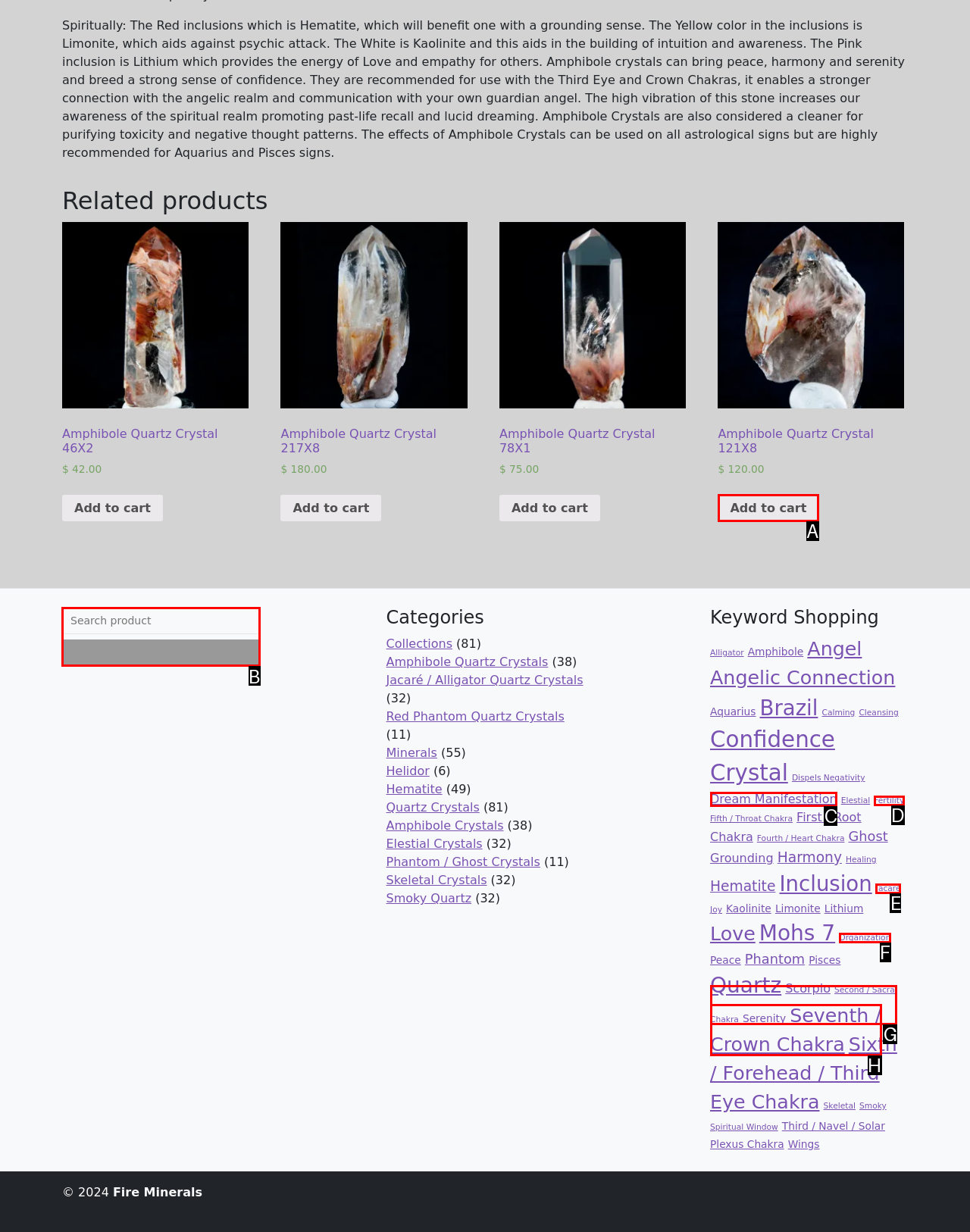Select the letter of the UI element you need to click to complete this task: Search for products.

B